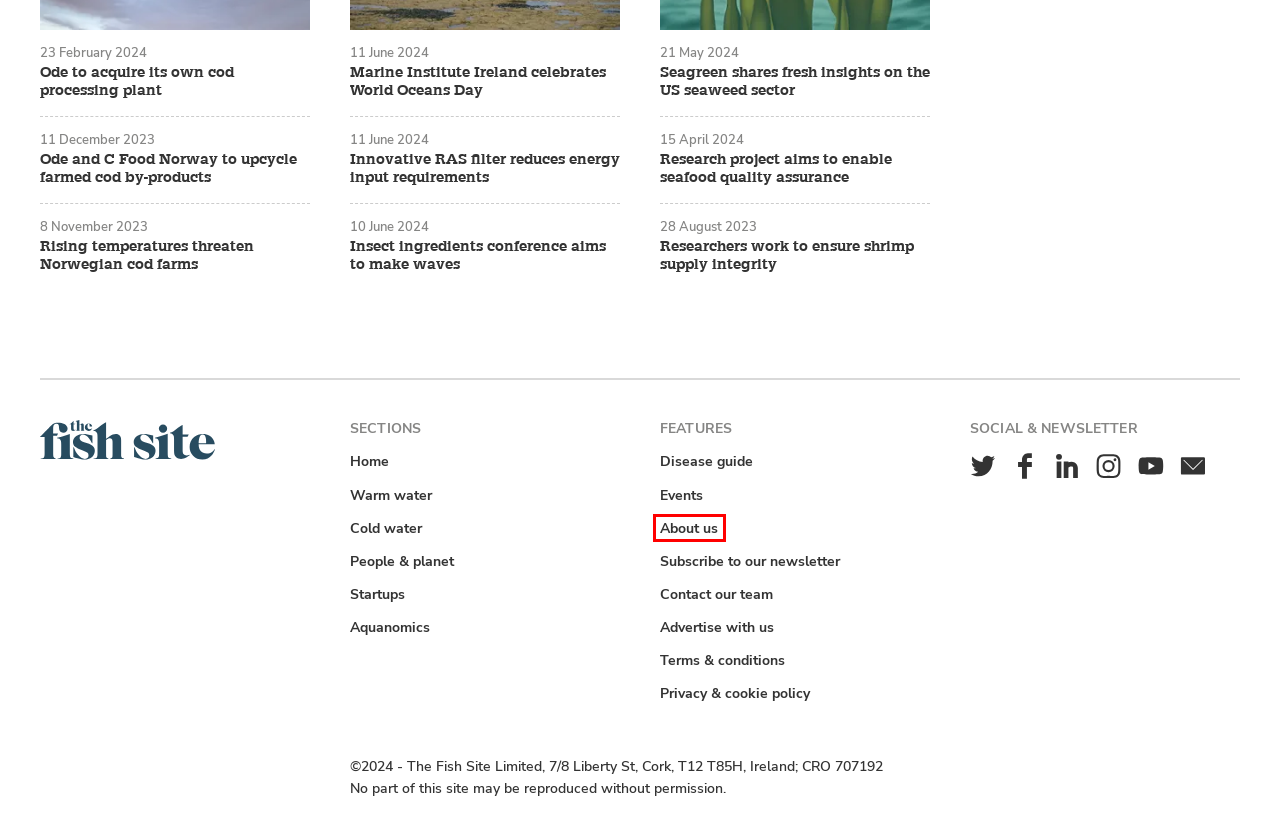You are provided with a screenshot of a webpage that includes a red rectangle bounding box. Please choose the most appropriate webpage description that matches the new webpage after clicking the element within the red bounding box. Here are the candidates:
A. Research project aims to enable seafood quality assurance | The Fish Site
B. Seagreen shares fresh insights on the US seaweed sector | The Fish Site
C. Rising temperatures threaten Norwegian cod farms | The Fish Site
D. Terms & conditions | The Fish Site
E. Ode to acquire its own cod processing plant | The Fish Site
F. Contact us | The Fish Site
G. Researchers work to ensure shrimp supply integrity | The Fish Site
H. About The Fish Site | The Fish Site

H